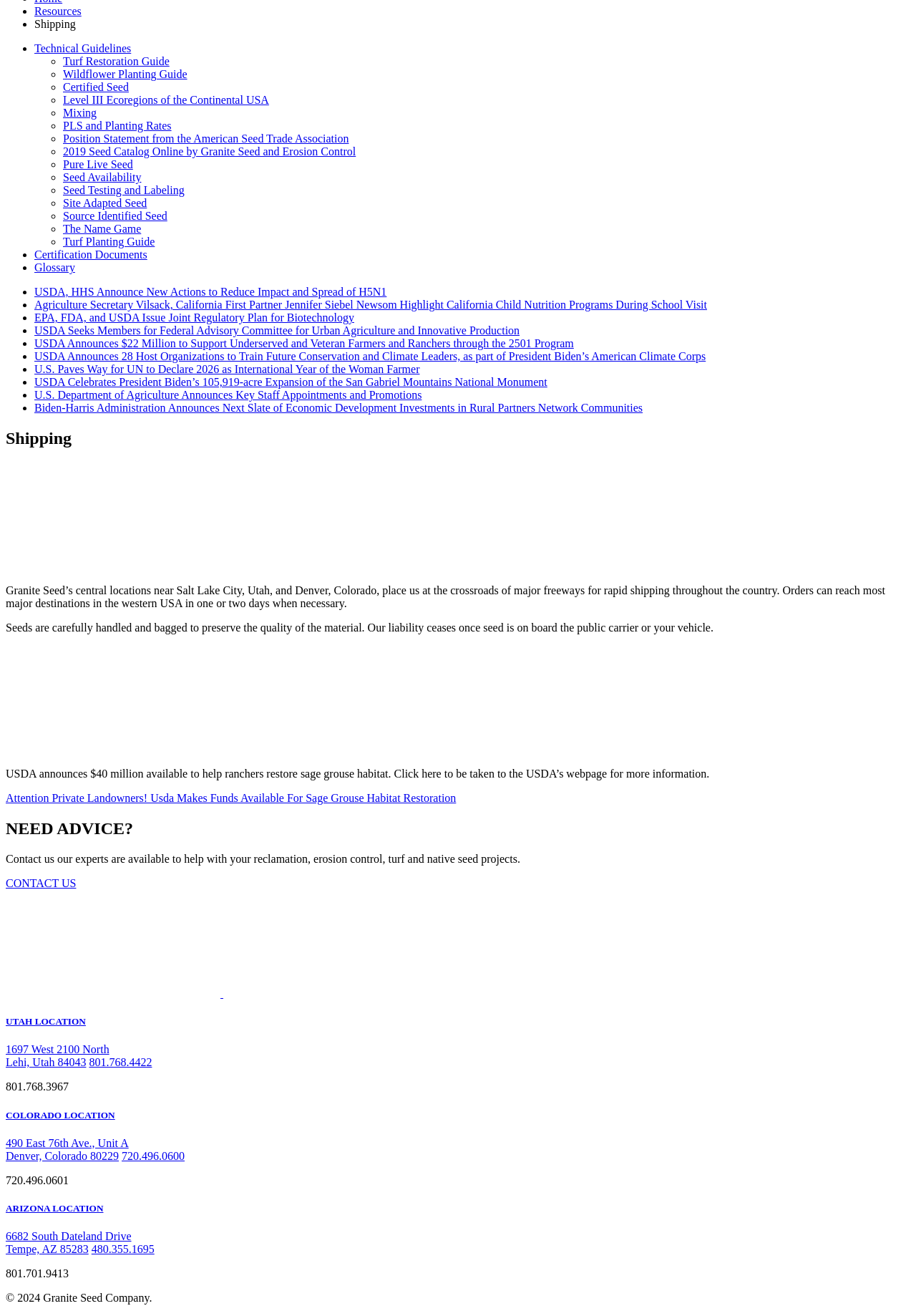Locate the bounding box coordinates for the element described below: "Wildflower Planting Guide". The coordinates must be four float values between 0 and 1, formatted as [left, top, right, bottom].

[0.069, 0.052, 0.204, 0.061]